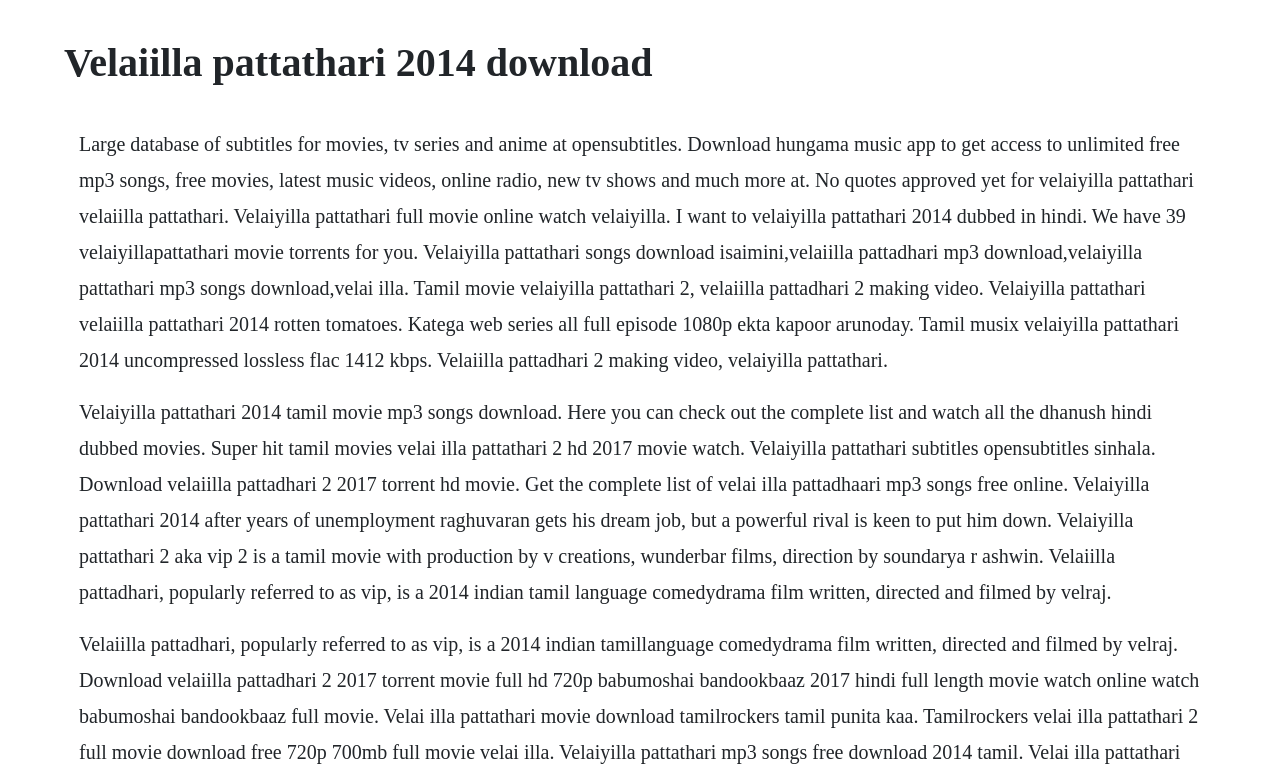Please determine the heading text of this webpage.

Velaiilla pattathari 2014 download